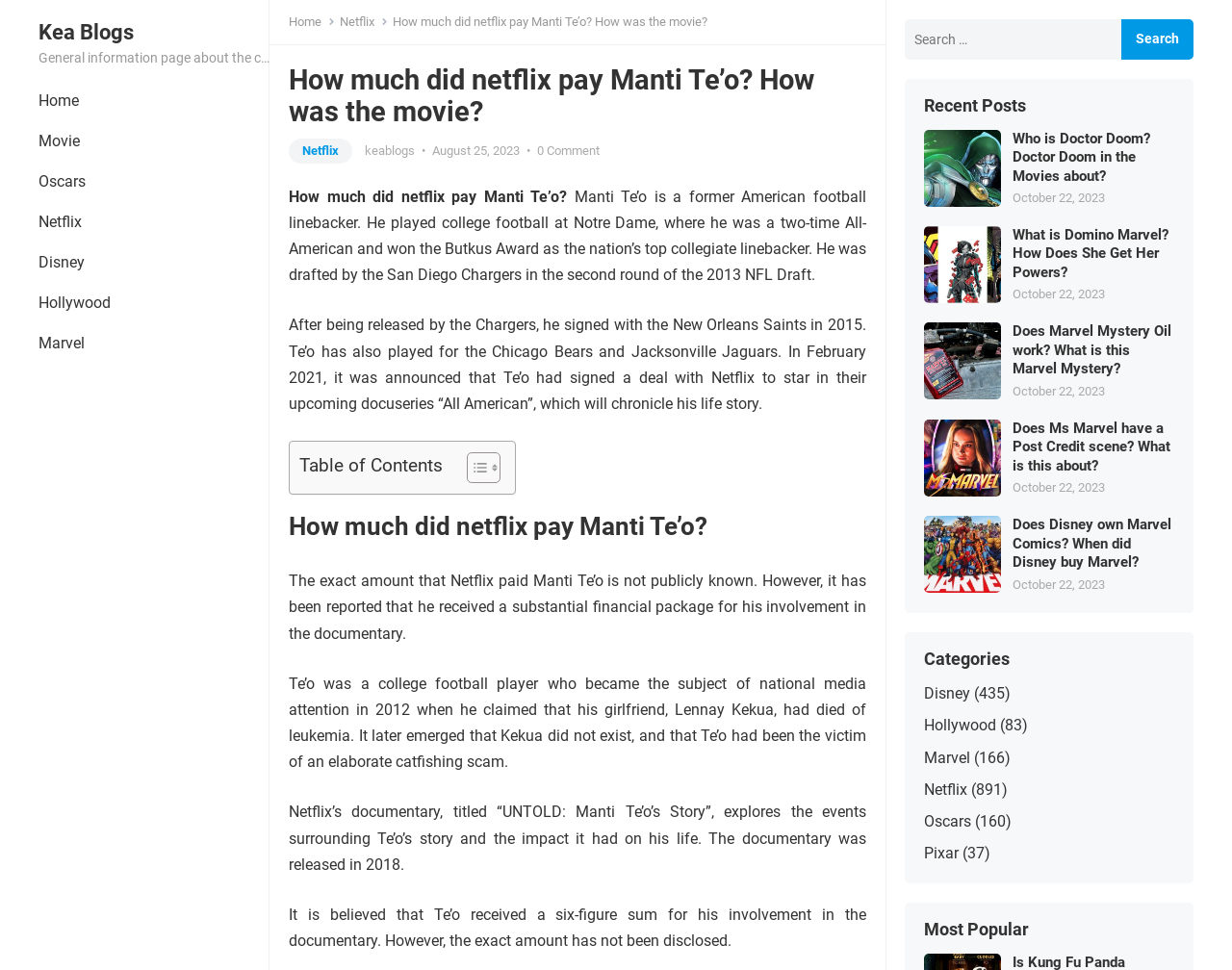Analyze and describe the webpage in a detailed narrative.

This webpage is about a blog that discusses various topics related to the film industry, including Netflix, Marvel, and Disney. At the top of the page, there is a heading that reads "Kea Blogs" and a search bar where users can search for specific topics. Below the search bar, there are several links to different categories, including "Home", "Movie", "Oscars", "Netflix", "Disney", "Hollywood", and "Marvel".

The main content of the page is an article about Manti Te'o, a former American football player who starred in a Netflix documentary. The article provides a brief biography of Te'o, including his college football career and his involvement in a catfishing scam. It also discusses the Netflix documentary, "UNTOLD: Manti Te'o's Story", and how much Te'o was paid for his involvement in the documentary.

To the right of the article, there is a table of contents that allows users to navigate to different sections of the article. Below the article, there are several links to recent posts on the blog, including articles about Doctor Doom, Domino Marvel, and Marvel Mystery Oil. Each of these links includes an image and a brief summary of the article.

At the bottom of the page, there are links to different categories, including Disney, Hollywood, Marvel, and Netflix. Each of these links includes a number in parentheses, indicating the number of articles in that category. There is also a heading that reads "Most Popular" and lists several articles that are popular on the blog.